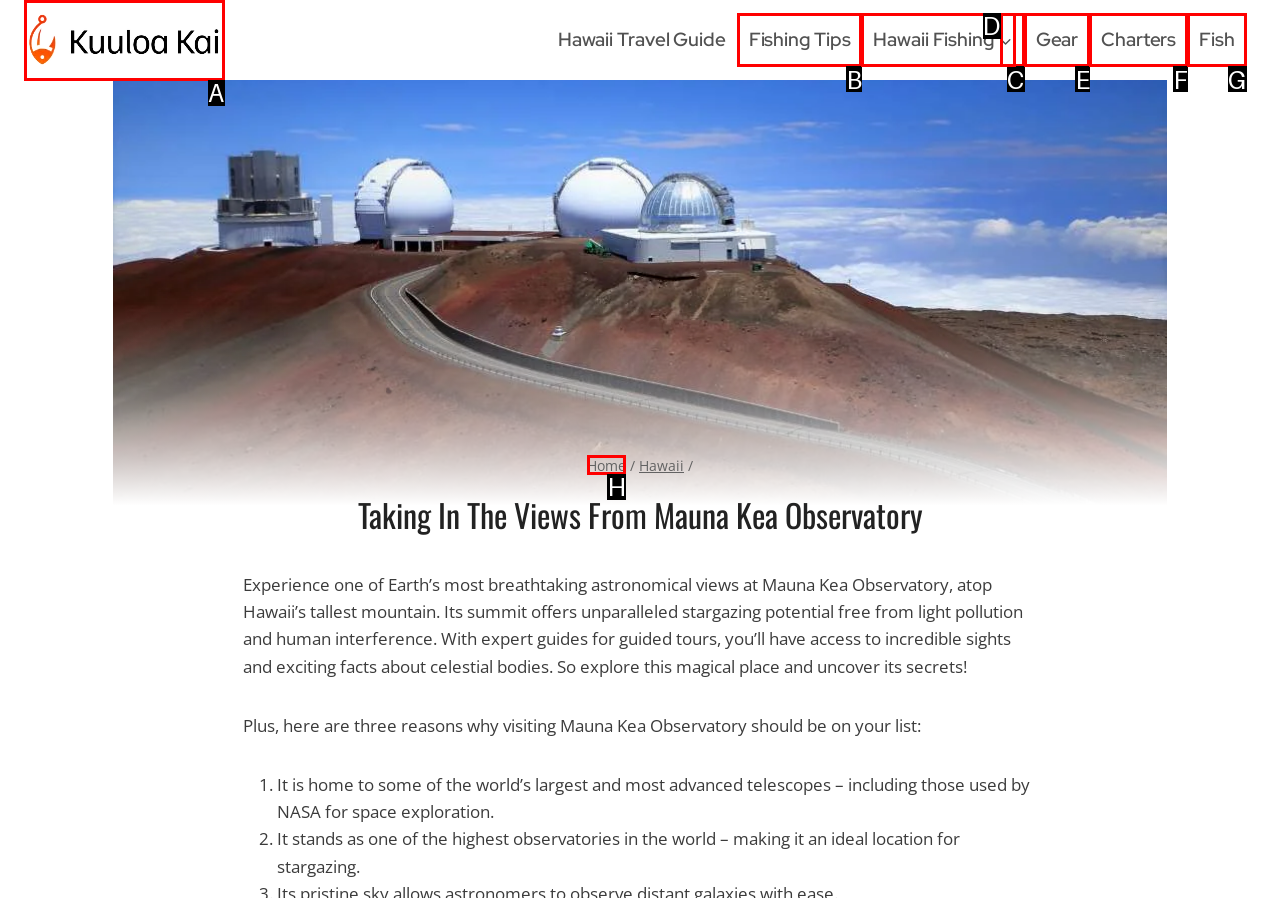Select the letter of the option that should be clicked to achieve the specified task: Visit Home page. Respond with just the letter.

H